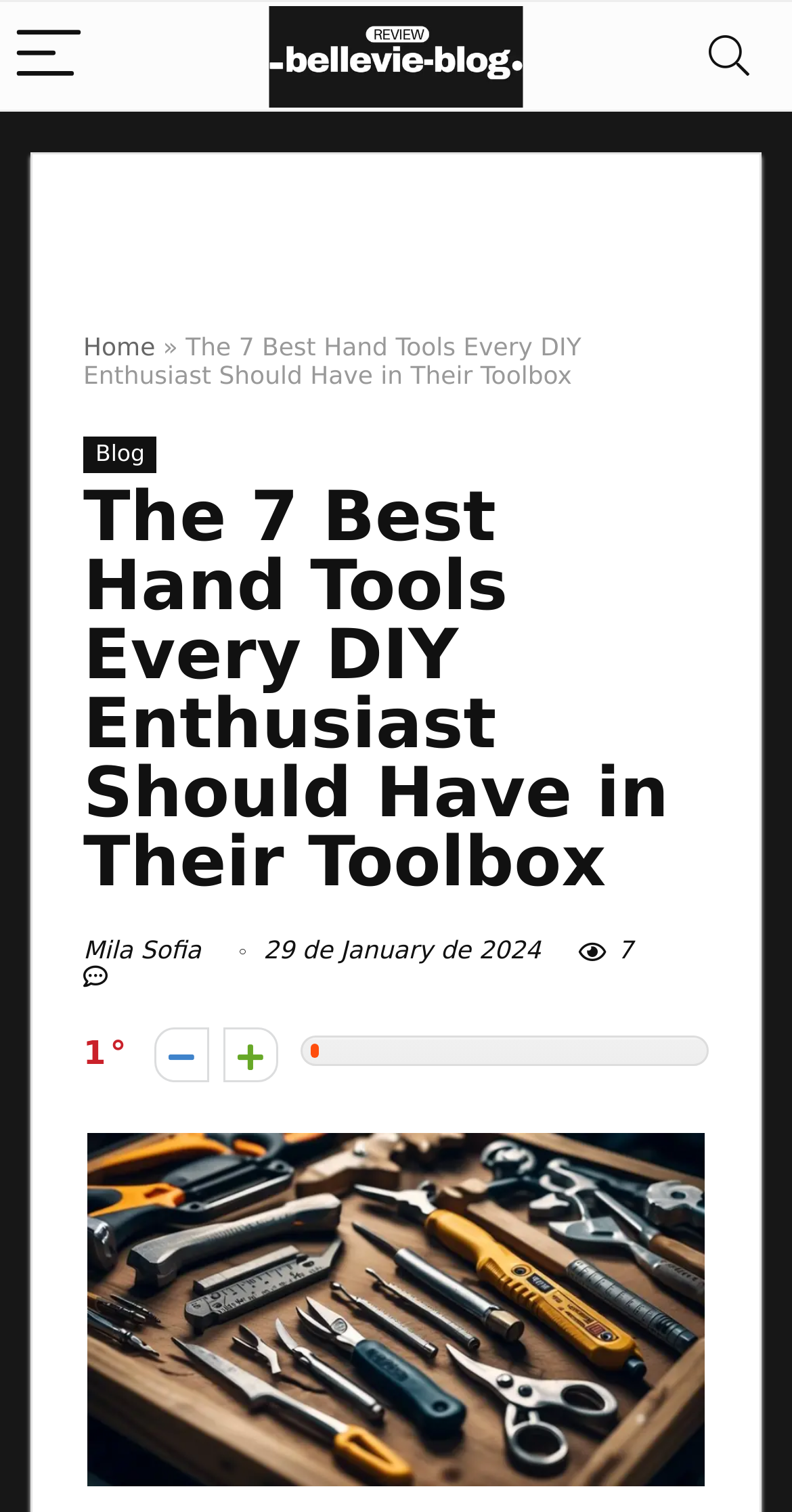Determine the primary headline of the webpage.

The 7 Best Hand Tools Every DIY Enthusiast Should Have in Their Toolbox